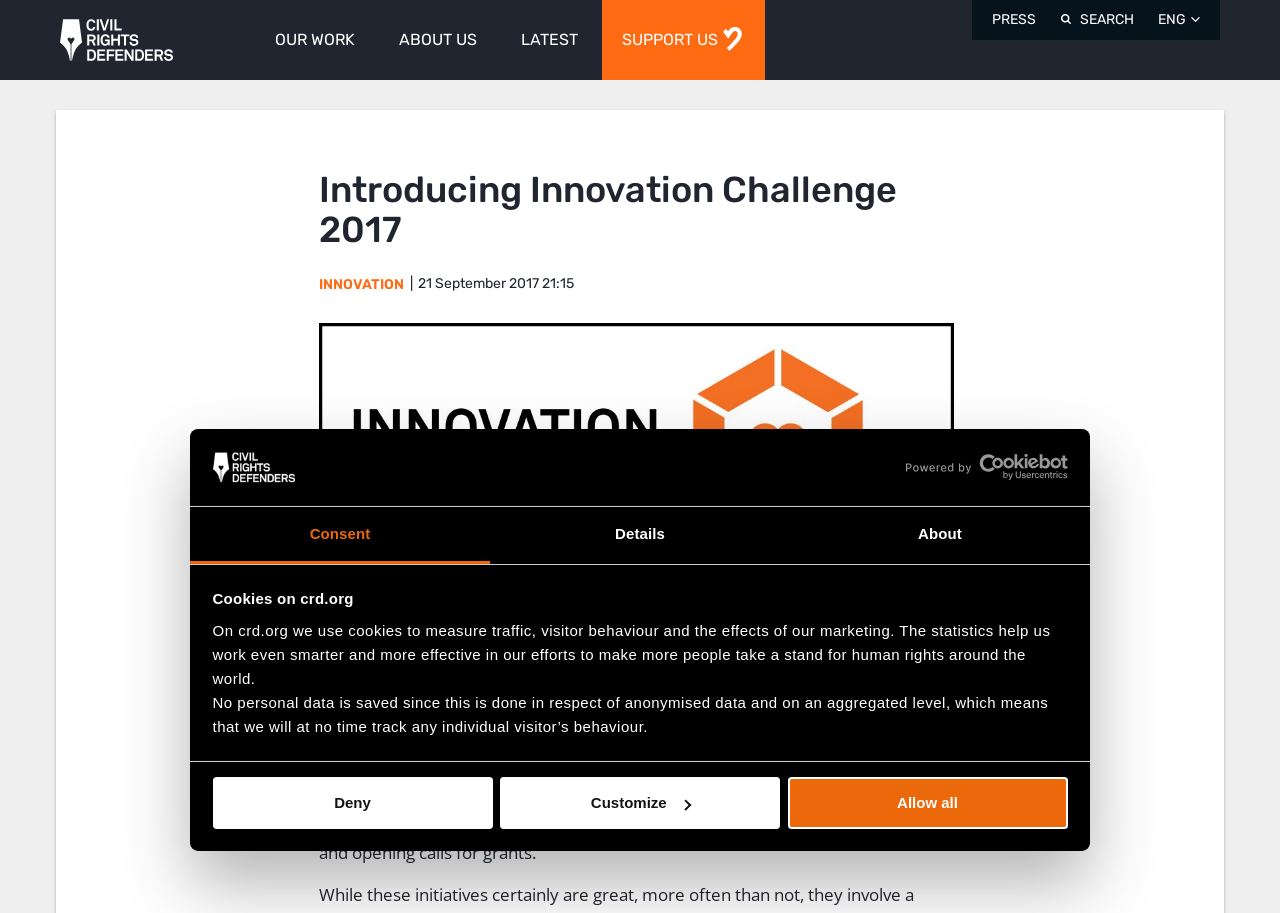Find the bounding box coordinates of the clickable area required to complete the following action: "Click the 'Civil Rights Defenders' link".

[0.047, 0.014, 0.135, 0.074]